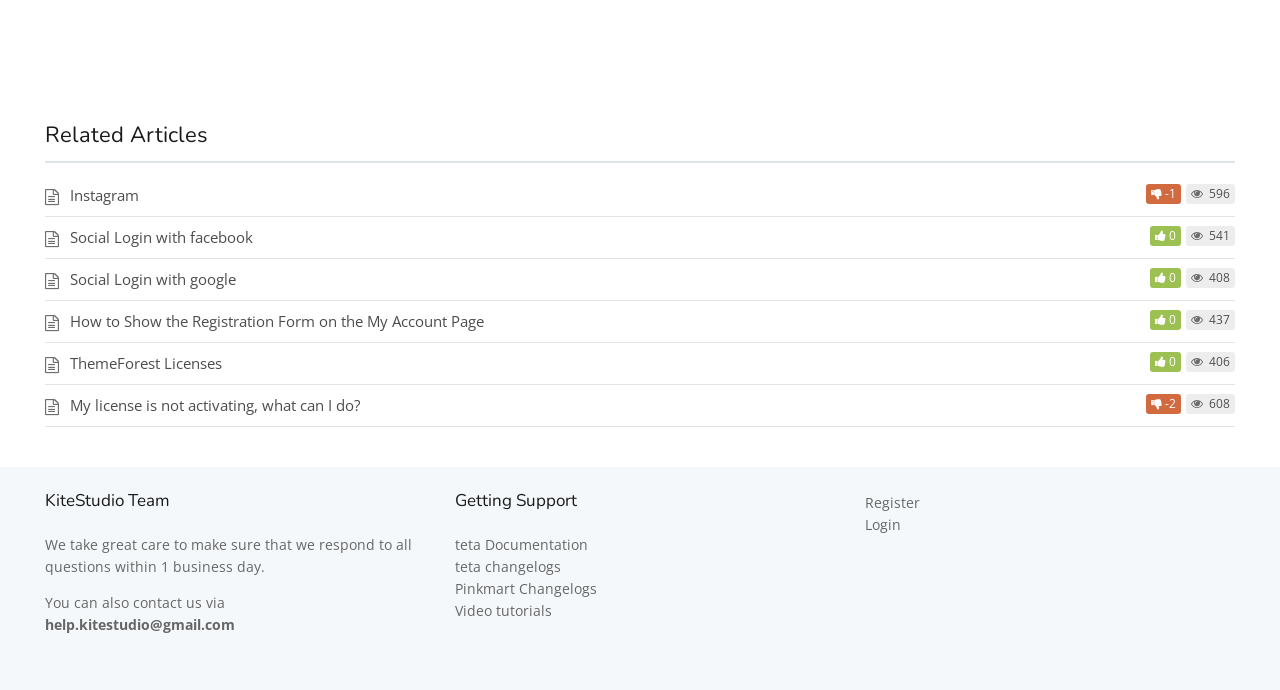Identify the coordinates of the bounding box for the element described below: "ThemeForest Licenses". Return the coordinates as four float numbers between 0 and 1: [left, top, right, bottom].

[0.055, 0.511, 0.173, 0.54]